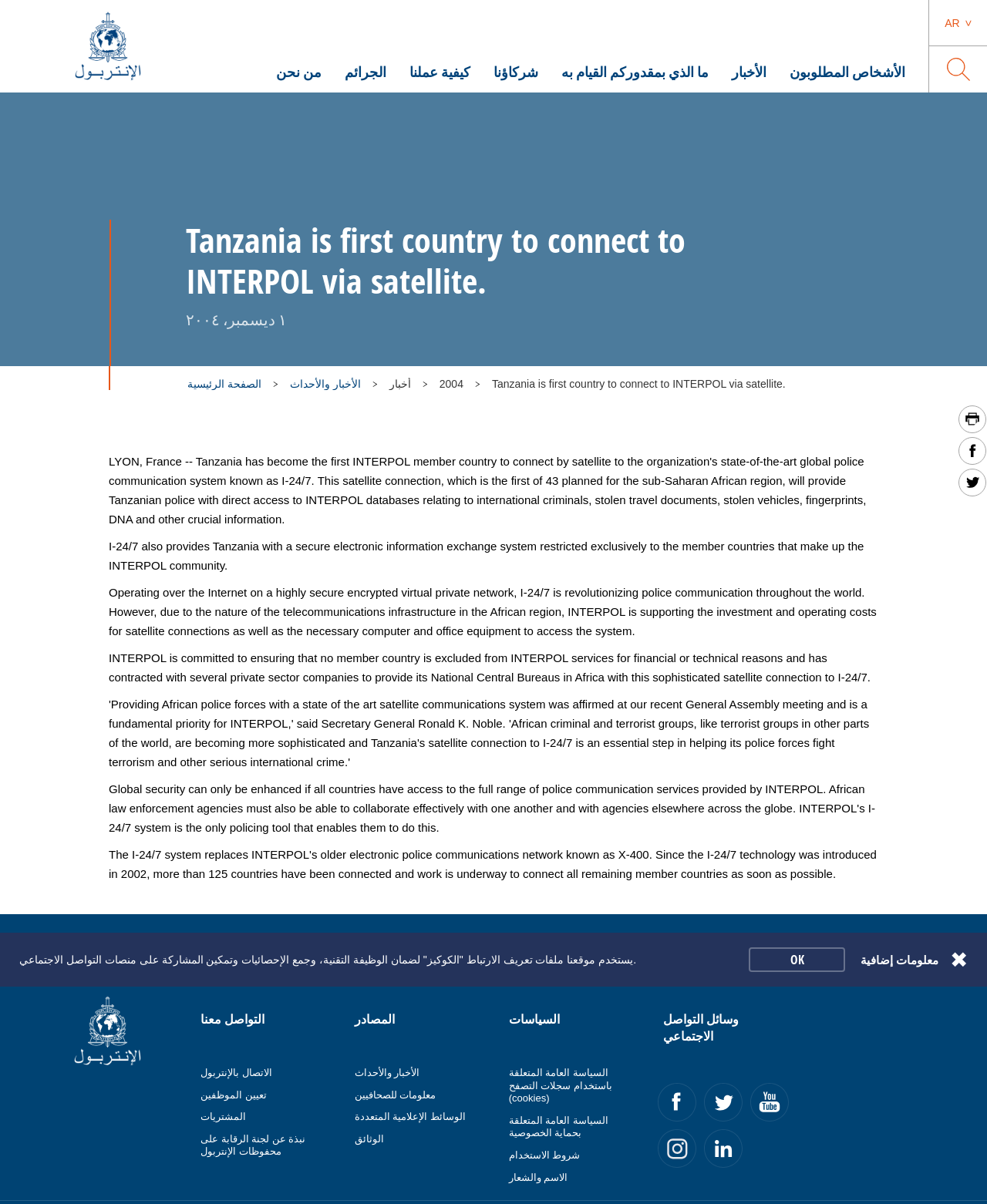Create a full and detailed caption for the entire webpage.

This webpage is about INTERPOL, an international police organization. At the top left corner, there is an Interpol logo, which is an image link. Below the logo, there are several static text elements, including "من نحن" (About us), "الجرائم" (Crimes), "كيفية عملنا" (How we work), "شركاؤنا" (Our partners), and "ما الذي بمقدوركم القيام به" (What you can do). These elements are arranged horizontally and serve as a navigation menu.

To the right of the logo, there is a link to "الأخبار" (News) and "الأشخاص المطلوبون" (Wanted persons). Above these links, there is a heading that reads "Tanzania is first country to connect to INTERPOL via satellite." Below this heading, there is a static text element that displays the date "١ ديسمبر، ٢٠٠٤" (December 1, 2004).

On the left side of the page, there is a vertical menu with links to "الصفحة الرئيسية" (Home page), "الأخبار والأحداث" (News and events), and other pages. Below this menu, there are several paragraphs of static text that describe the connection between Tanzania and INTERPOL via satellite.

At the bottom of the page, there are several sections, including "التواصل معنا" (Contact us), "المصادر" (Resources), "السياسات" (Policies), and "وسائل التواصل الاجتماعي" (Social media). Each section contains links to relevant pages or resources. There are also several social media links, including Facebook, Twitter, YouTube, Instagram, and LinkedIn.

Finally, at the very bottom of the page, there is a static text element that informs users about the use of cookies on the website, along with links to "OK" and "معلومات إضافية" (More information).